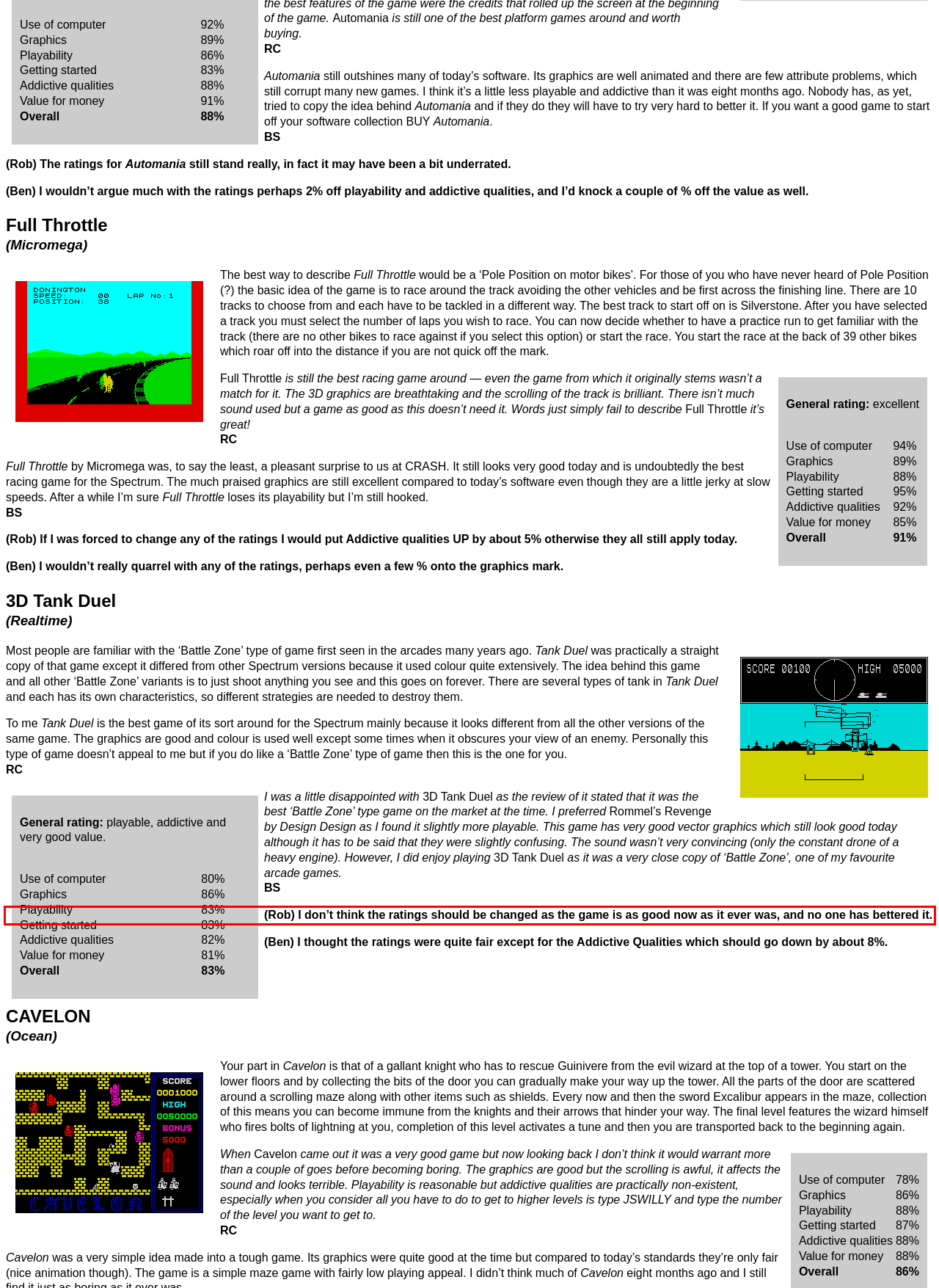Identify the text inside the red bounding box in the provided webpage screenshot and transcribe it.

(Rob) I don’t think the ratings should be changed as the game is as good now as it ever was, and no one has bettered it.